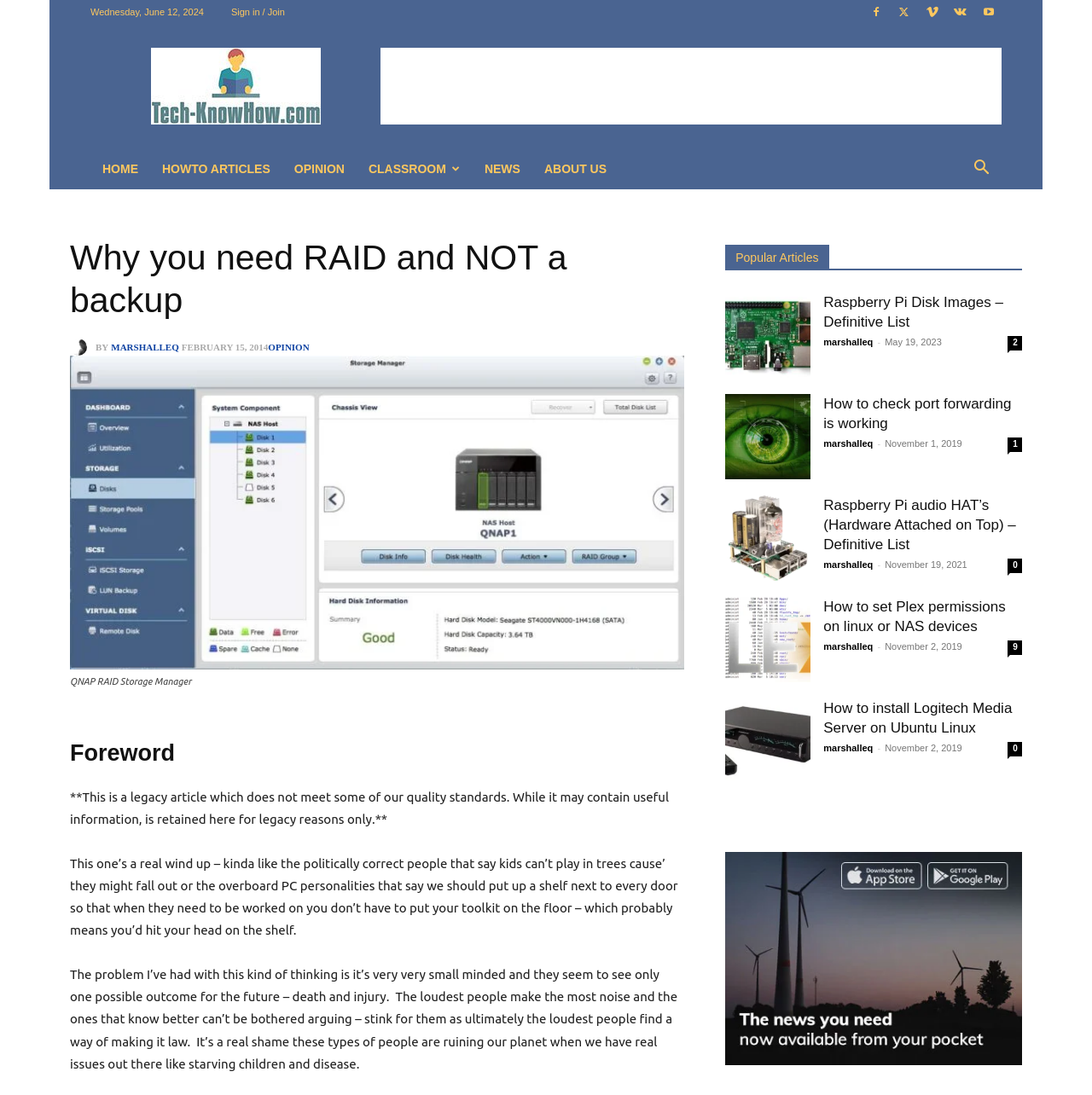Determine the bounding box of the UI element mentioned here: "Home". The coordinates must be in the format [left, top, right, bottom] with values ranging from 0 to 1.

[0.083, 0.136, 0.138, 0.173]